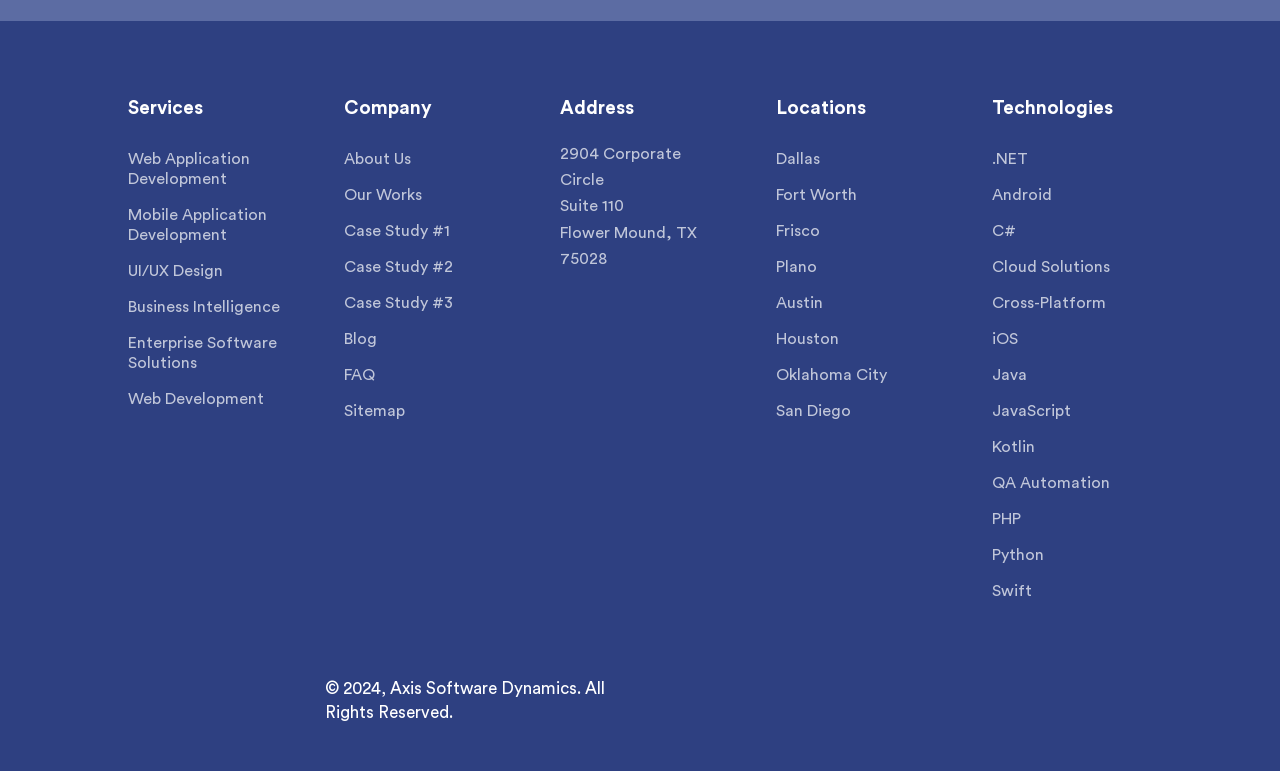Where is the company located?
Refer to the image and answer the question using a single word or phrase.

Flower Mound, TX 75028